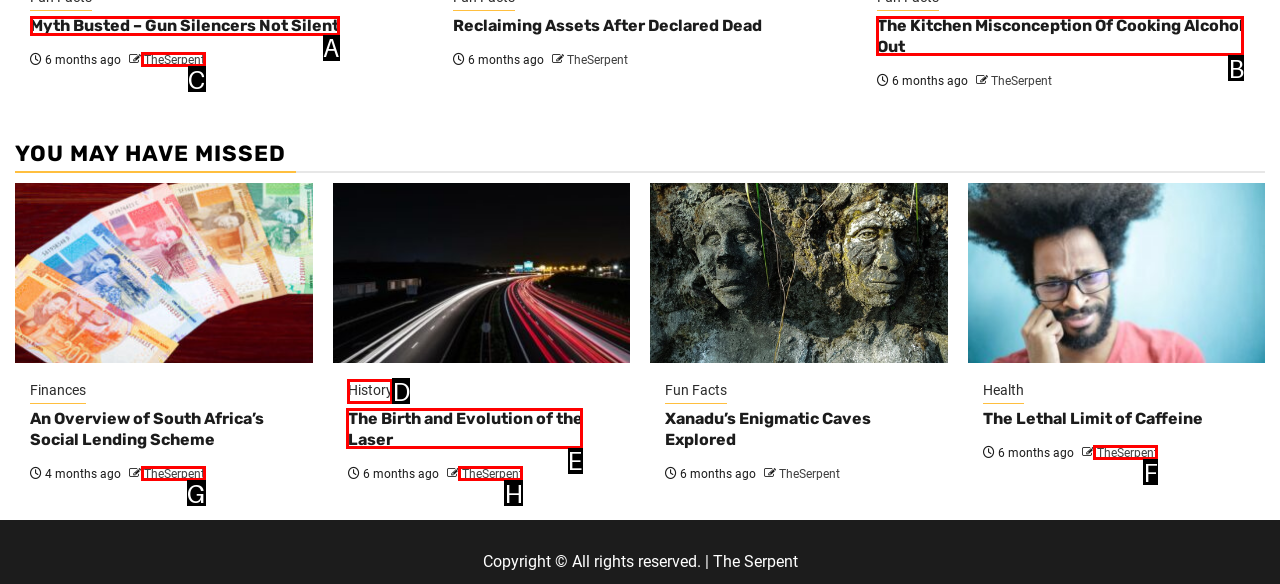For the task: Read the 'The Birth and Evolution of the Laser' article, specify the letter of the option that should be clicked. Answer with the letter only.

E